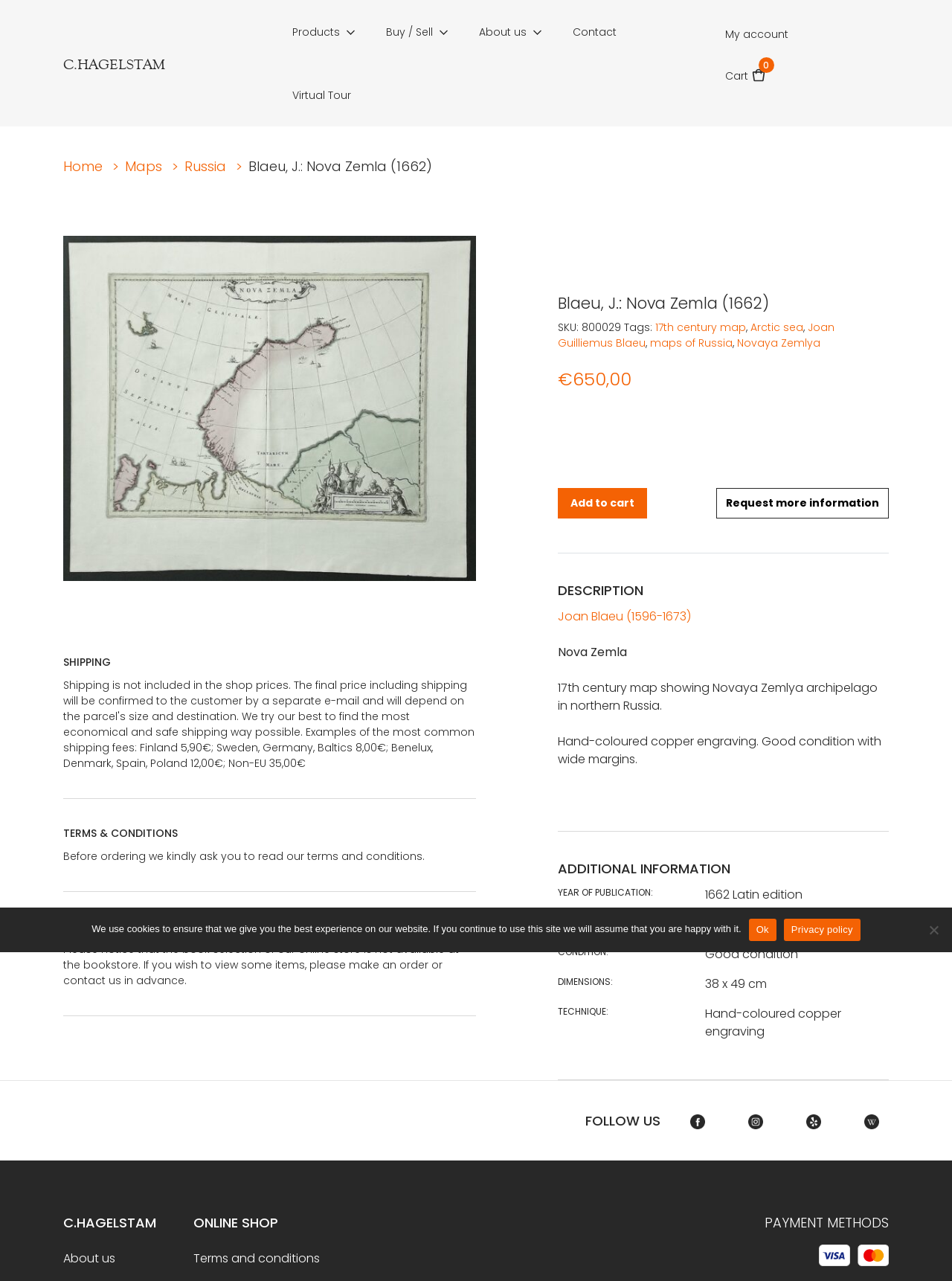Specify the bounding box coordinates of the area to click in order to execute this command: 'Click the 'Request more information' button'. The coordinates should consist of four float numbers ranging from 0 to 1, and should be formatted as [left, top, right, bottom].

[0.752, 0.381, 0.934, 0.405]